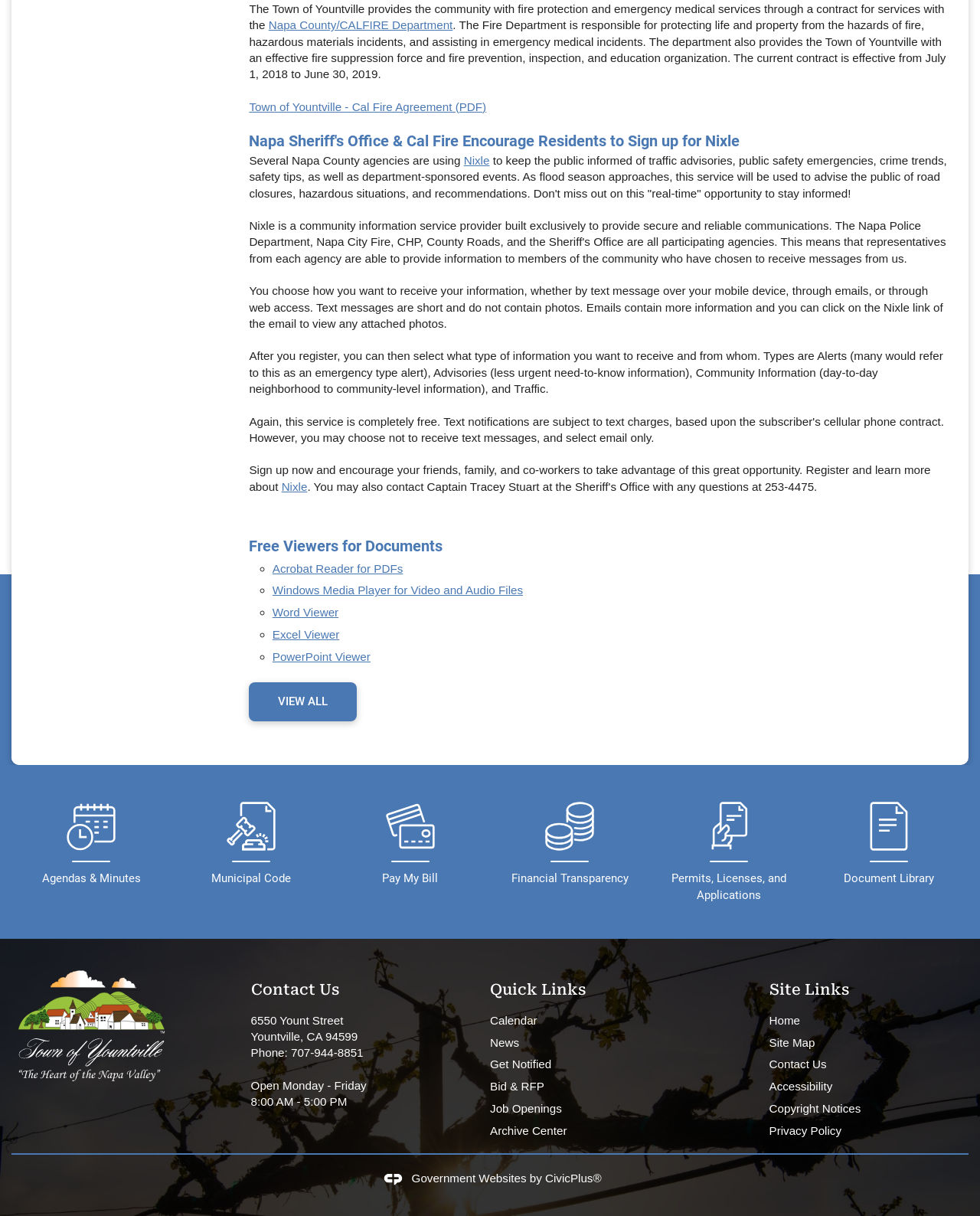Based on the element description "CivicPlus®", predict the bounding box coordinates of the UI element.

[0.556, 0.964, 0.614, 0.974]